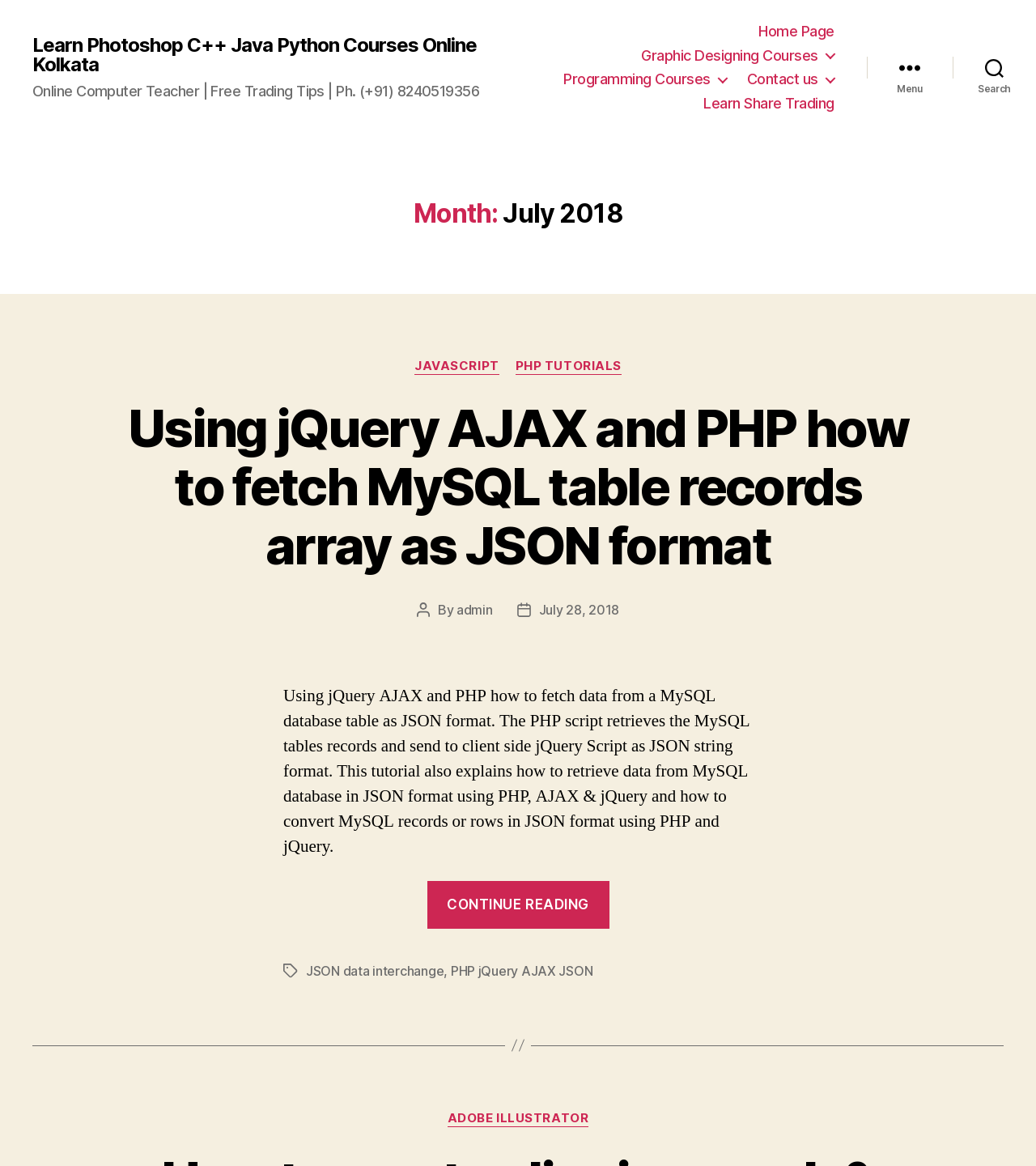What is the date of the post?
Utilize the image to construct a detailed and well-explained answer.

I found the date of the post by looking at the link element 'July 28, 2018' which is located near the bottom of the webpage and is labeled as 'Post date'.